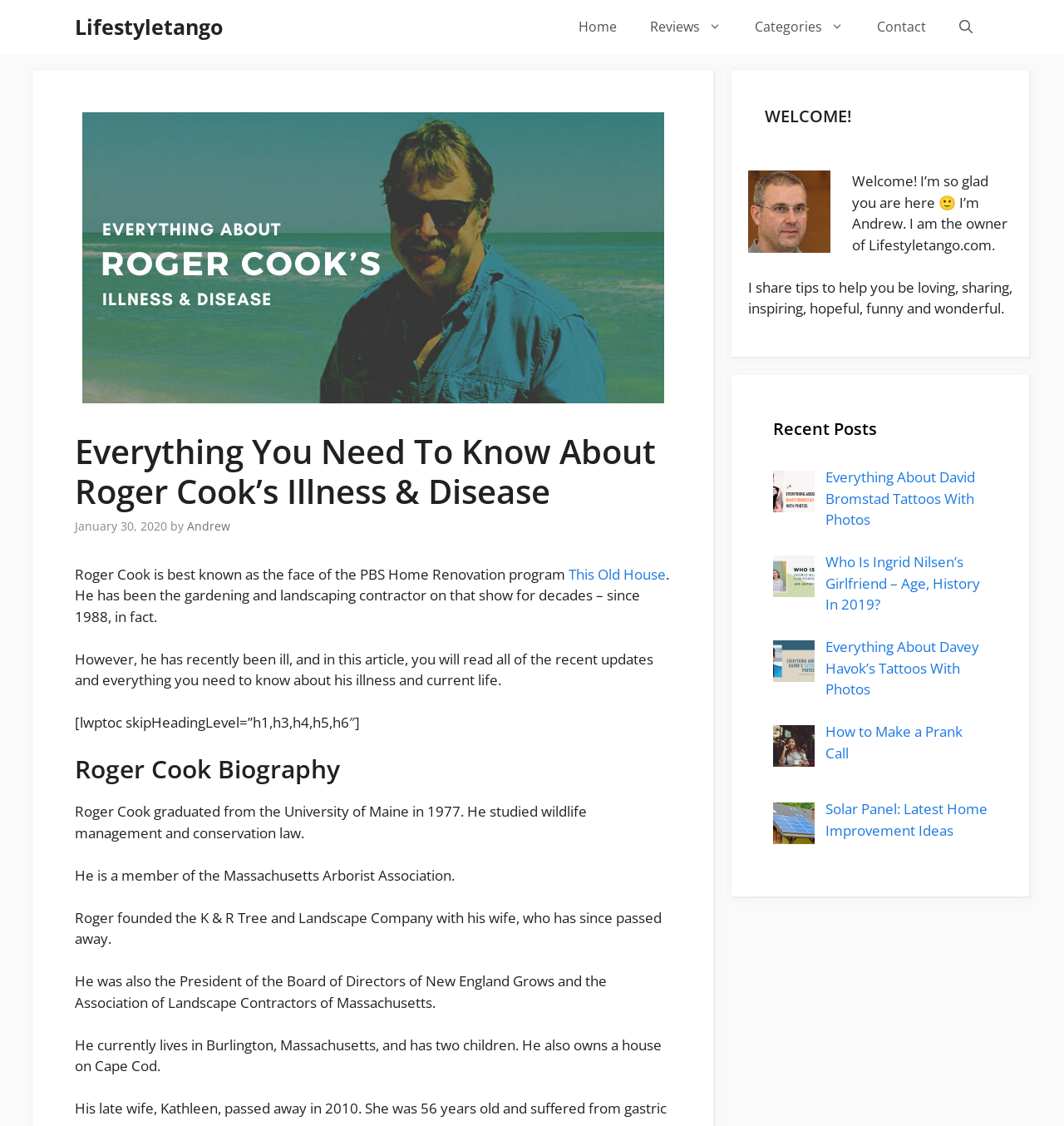Please answer the following question as detailed as possible based on the image: 
Where does Roger Cook currently live?

According to the webpage, Roger Cook currently lives in Burlington, Massachusetts, and has two children. He also owns a house on Cape Cod.